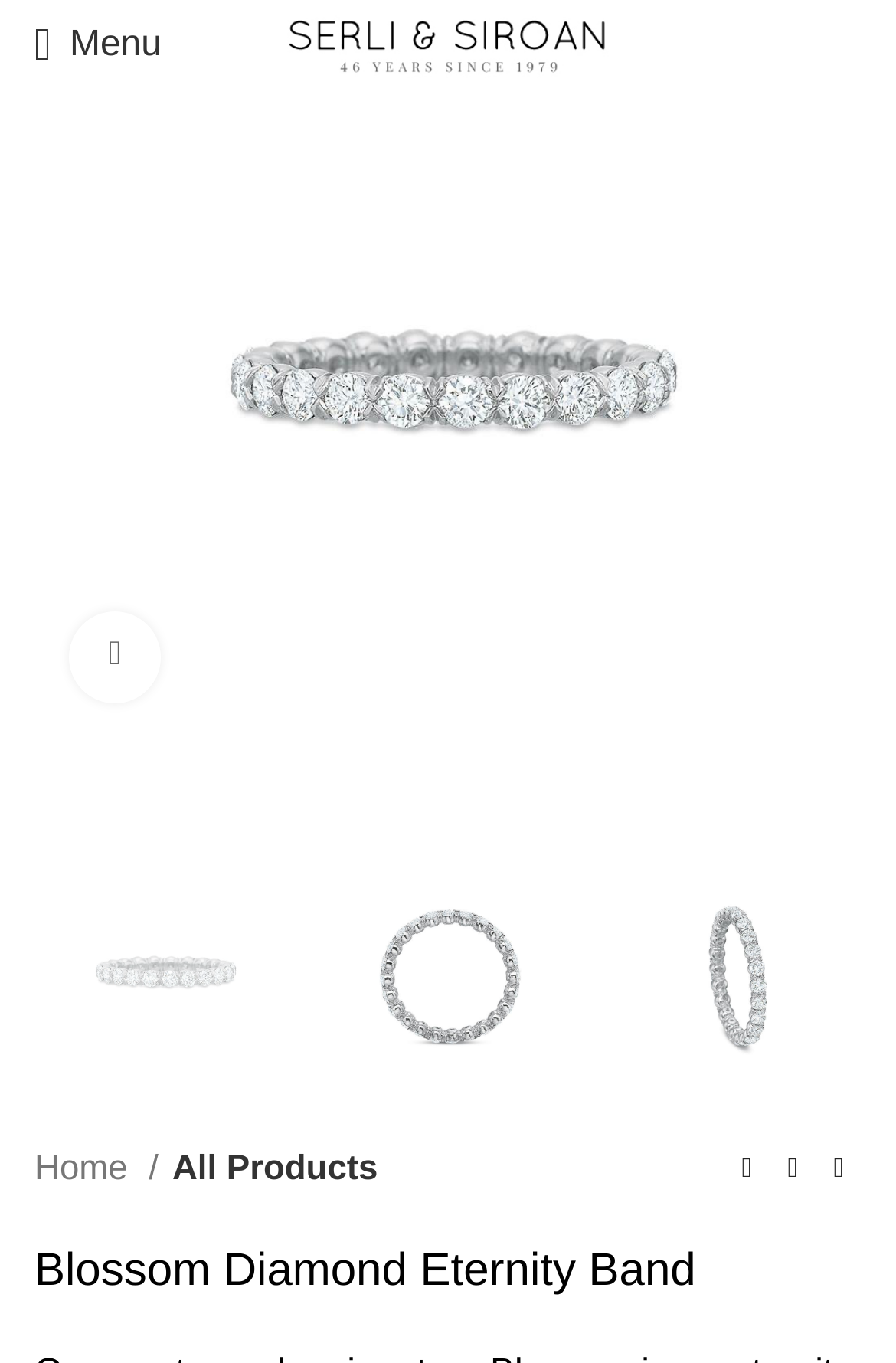Please find the bounding box coordinates for the clickable element needed to perform this instruction: "Click to enlarge".

[0.077, 0.449, 0.179, 0.516]